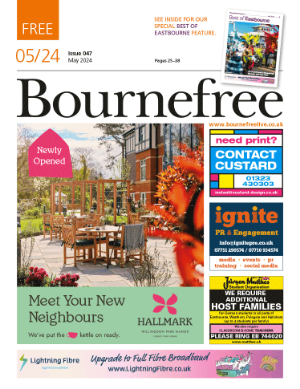Using a single word or phrase, answer the following question: 
What is the purpose of the magazine?

Community resource